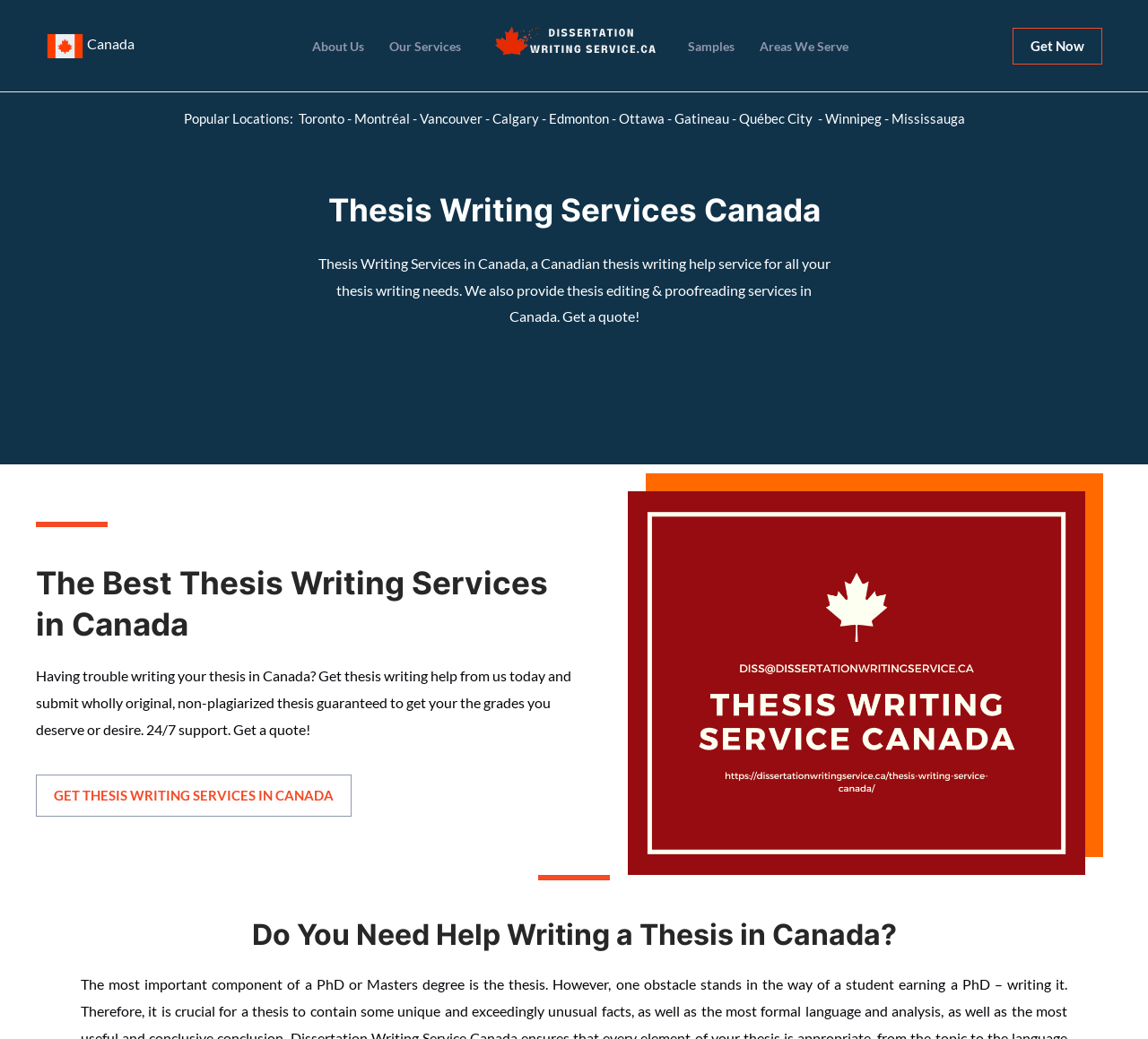Please reply to the following question with a single word or a short phrase:
What is guaranteed by the thesis writing services?

Original, non-plagiarized thesis